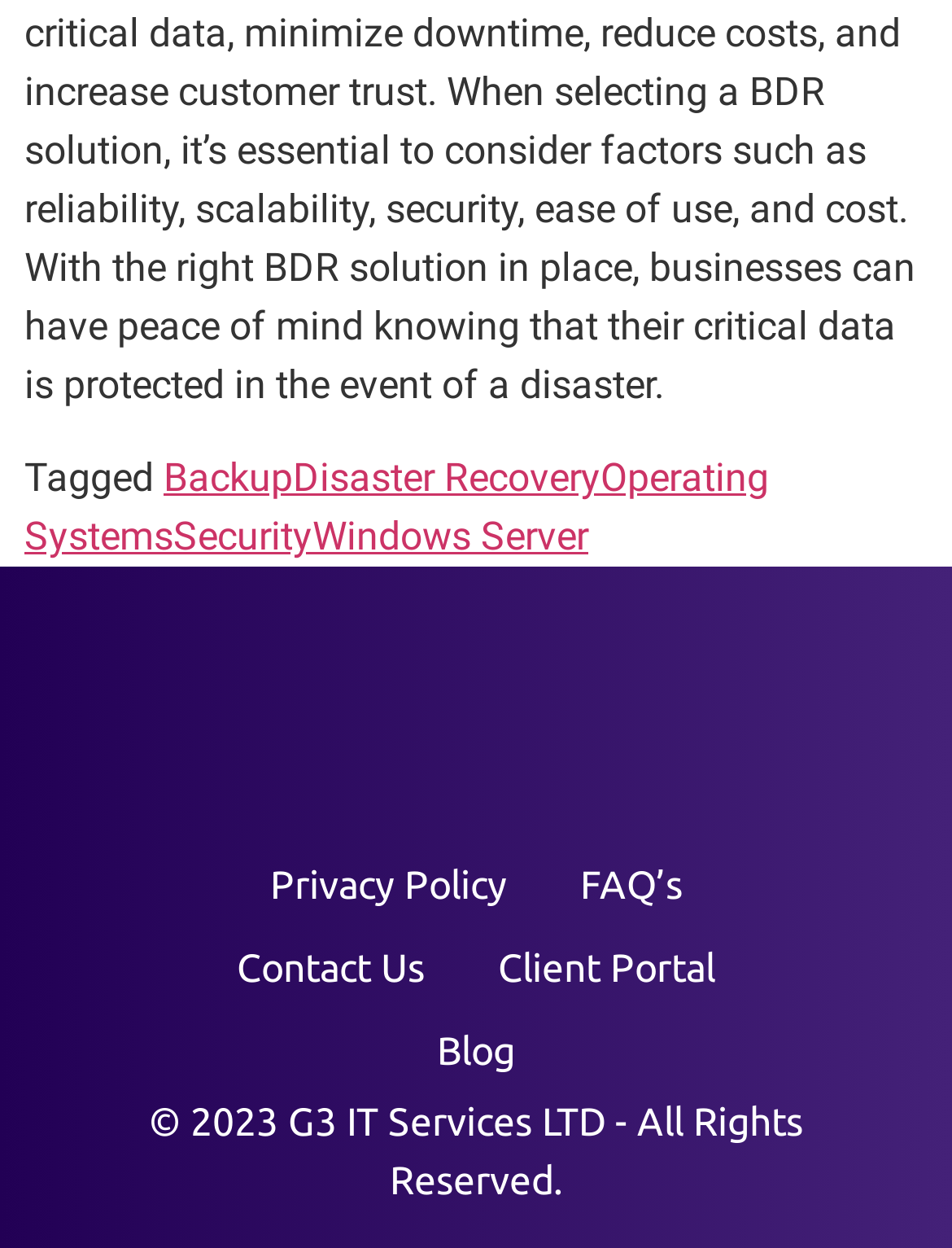Please find the bounding box coordinates of the section that needs to be clicked to achieve this instruction: "Contact Us".

[0.21, 0.742, 0.485, 0.809]